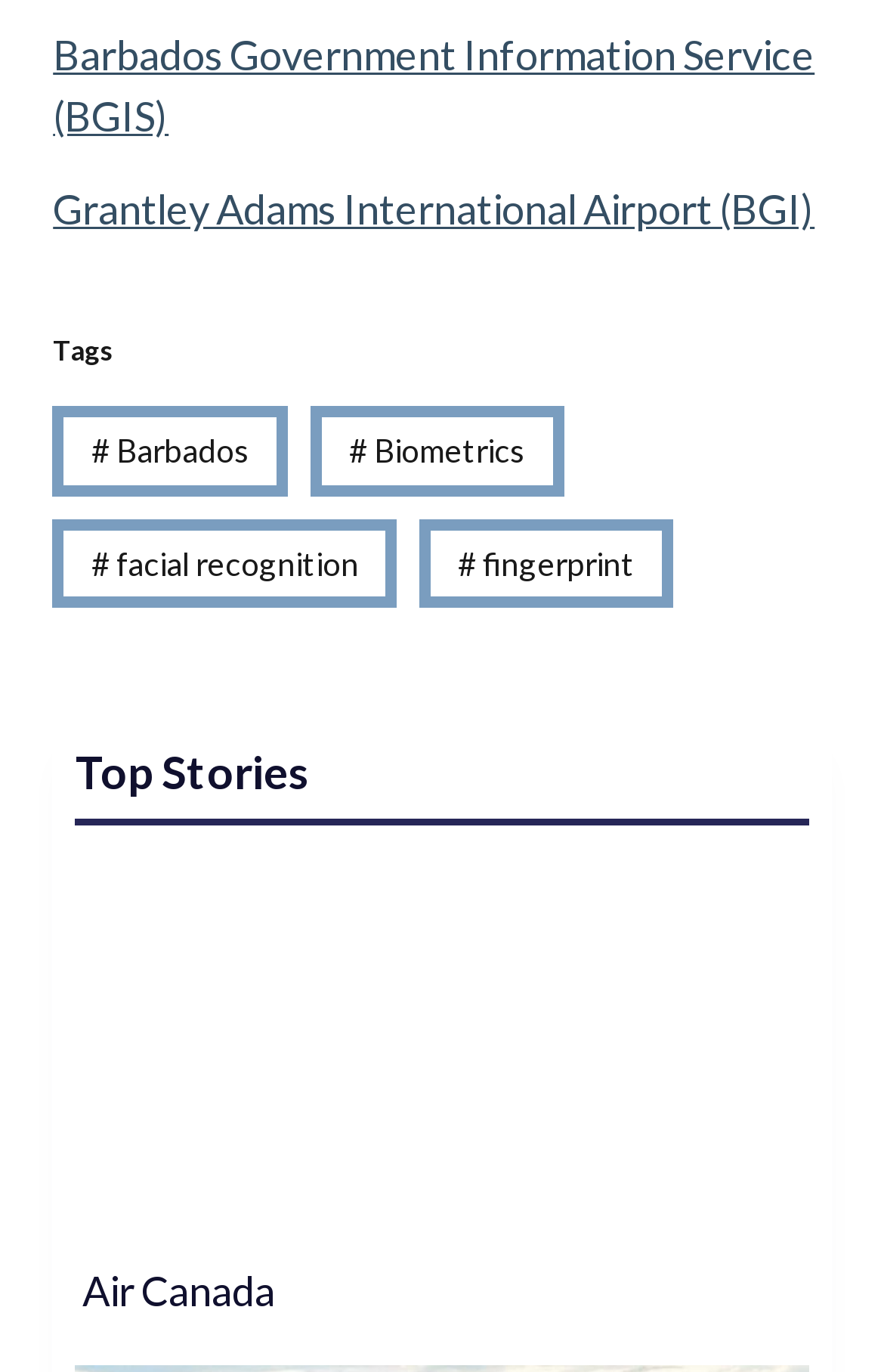Utilize the details in the image to give a detailed response to the question: How many links are under the 'Tags' label?

I counted the number of links under the 'Tags' label, which are '# Barbados', '# Biometrics', '# facial recognition', and '# fingerprint', so there are 4 links in total.